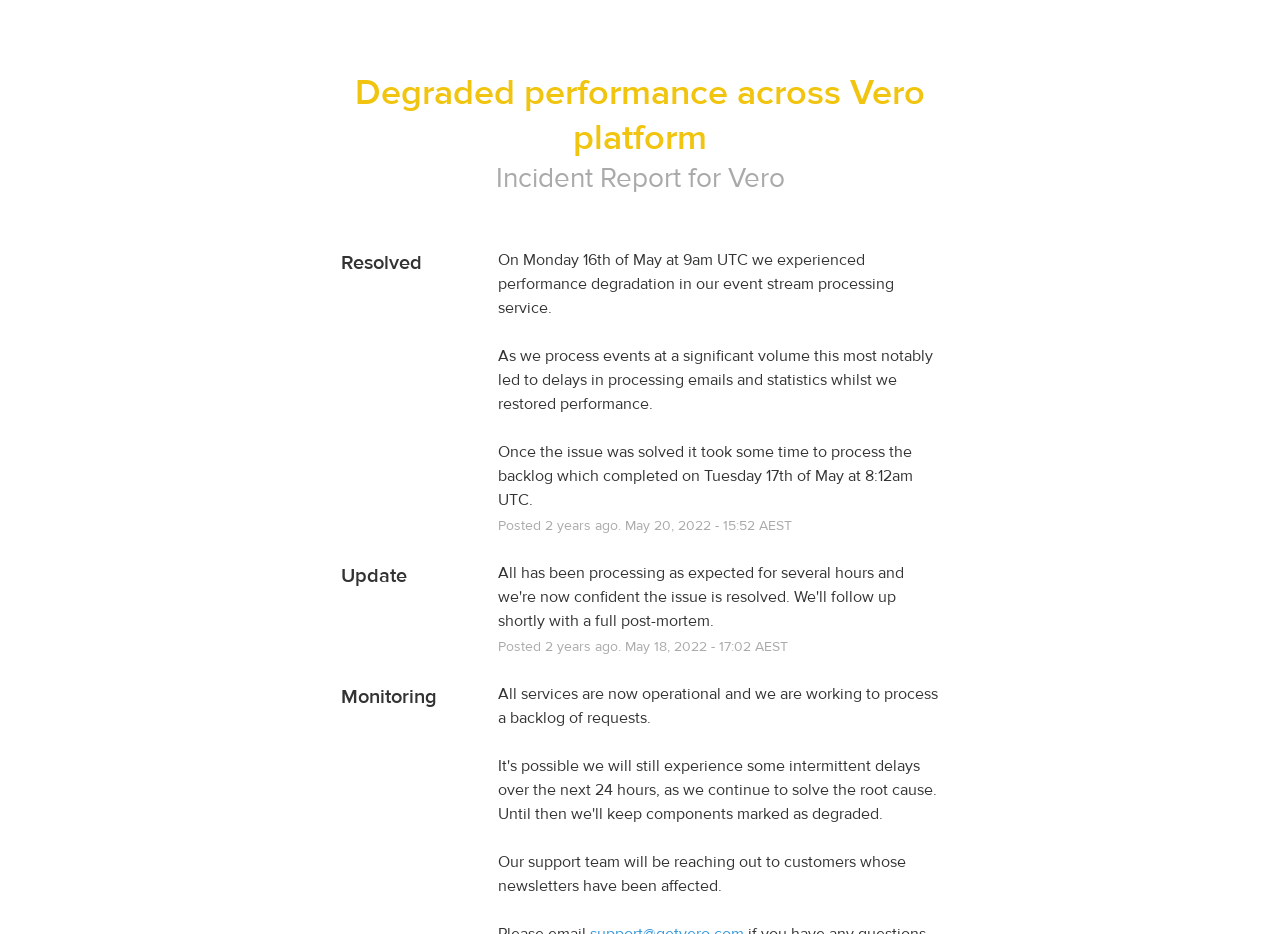Please analyze the image and provide a thorough answer to the question:
What is the current status of Vero platform?

The current status of Vero platform is degraded, as indicated by the title of the webpage 'Vero Status - Degraded performance across Vero platform'.